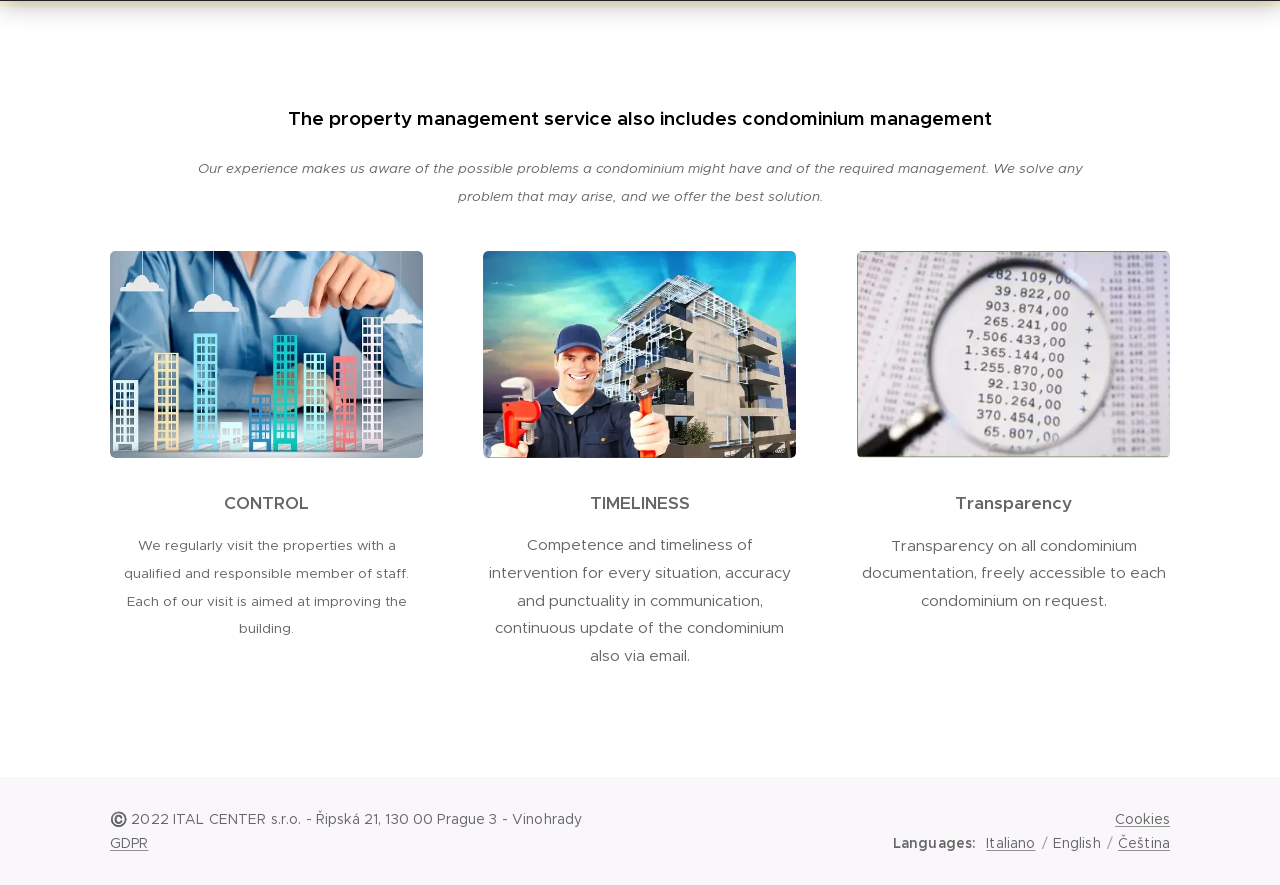Show the bounding box coordinates for the HTML element as described: "Cookies".

[0.871, 0.914, 0.914, 0.934]